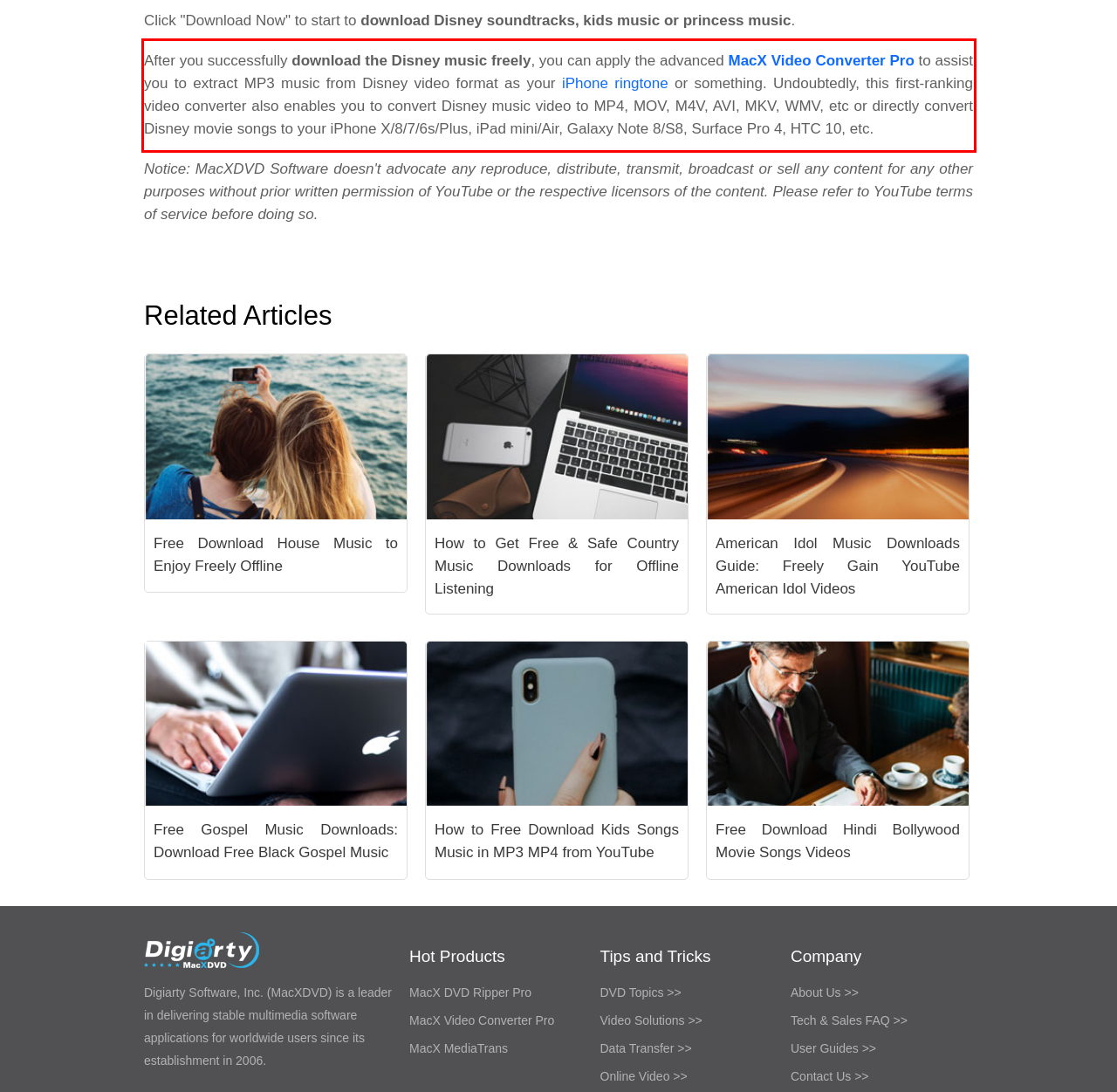You have a webpage screenshot with a red rectangle surrounding a UI element. Extract the text content from within this red bounding box.

After you successfully download the Disney music freely, you can apply the advanced MacX Video Converter Pro to assist you to extract MP3 music from Disney video format as your iPhone ringtone or something. Undoubtedly, this first-ranking video converter also enables you to convert Disney music video to MP4, MOV, M4V, AVI, MKV, WMV, etc or directly convert Disney movie songs to your iPhone X/8/7/6s/Plus, iPad mini/Air, Galaxy Note 8/S8, Surface Pro 4, HTC 10, etc.